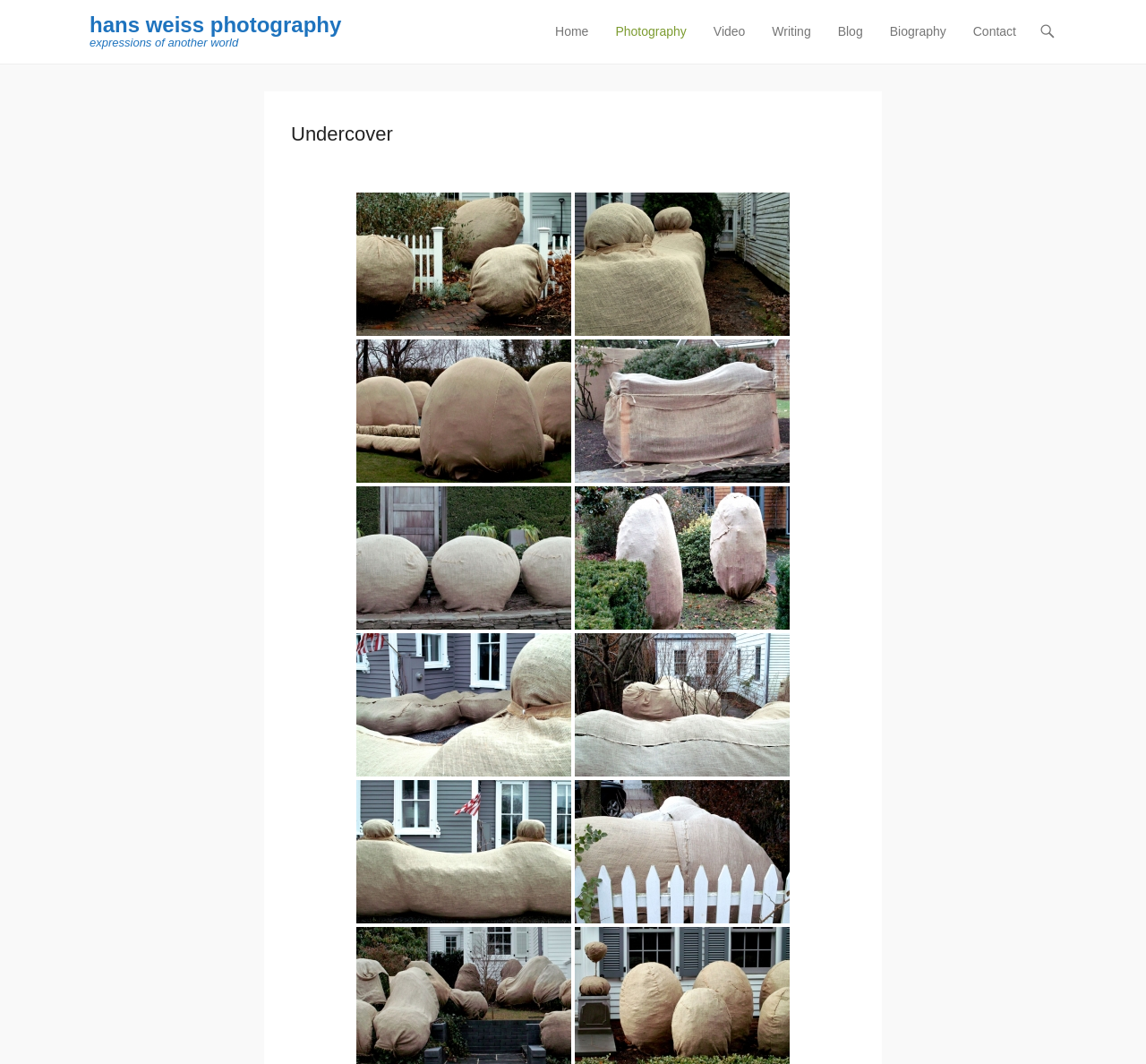Is there a biography section on the webpage?
Look at the image and answer the question using a single word or phrase.

Yes